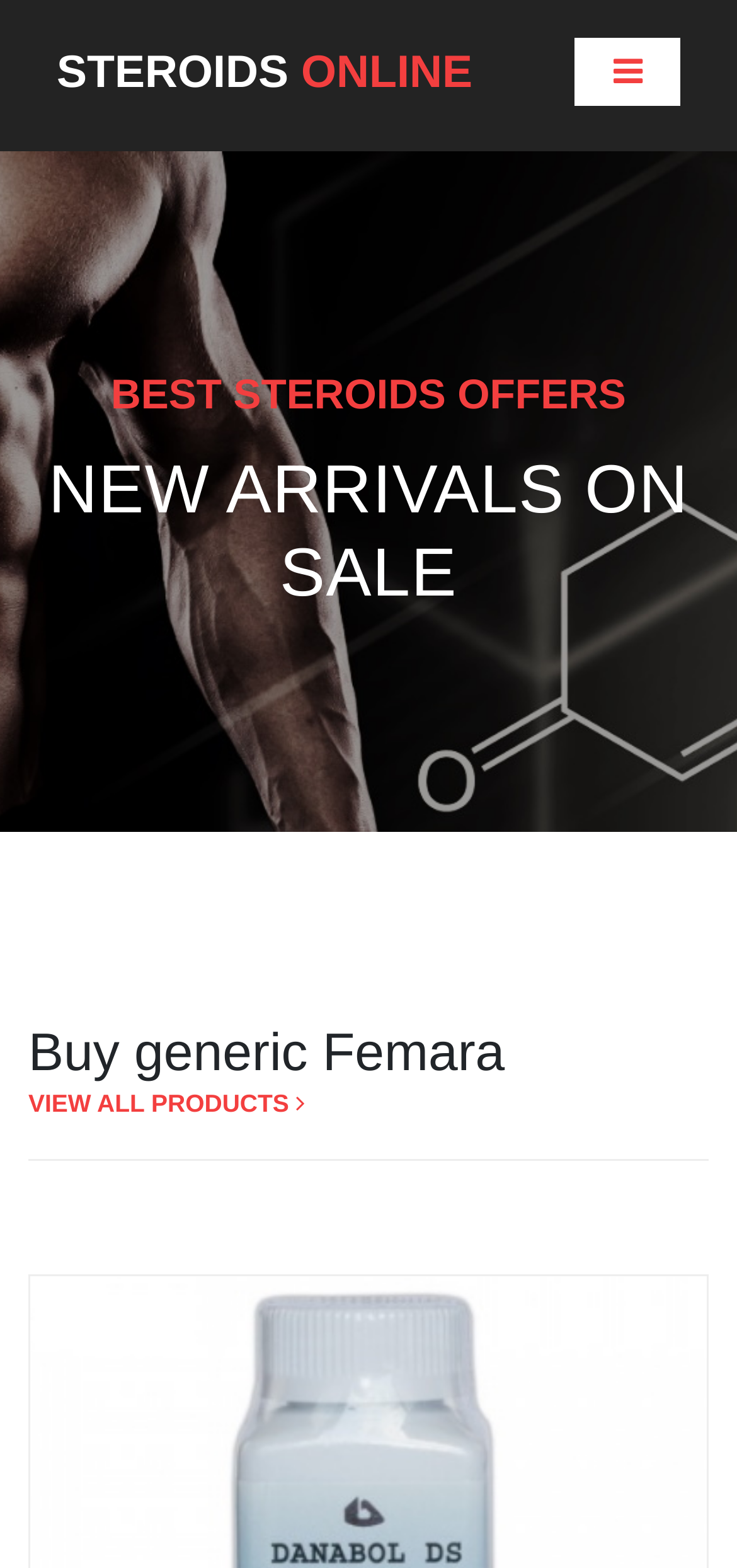Generate a thorough caption detailing the webpage content.

The webpage is an online steroids pharmacy, with a focus on buying generic Femara. At the top left, there is a link labeled "STEROIDS ONLINE" which is also a heading, indicating the main topic of the page. To the right of this link, there is a button to toggle navigation, which controls a responsive navbar.

Below the top section, there are two headings: "BEST STEROIDS OFFERS" and "NEW ARRIVALS ON SALE", which are positioned side by side, spanning the entire width of the page. These headings likely introduce sections of the page that showcase special deals and new products.

Further down, there is a heading "Buy generic Femara" which is followed by a link "VIEW ALL PRODUCTS" with an arrow icon, suggesting that clicking on this link will take the user to a page with a list of products. Below this, there is a link to a specific product, "Danabol DS", which is likely one of the products available on the site.

Overall, the page appears to be a product catalog or storefront, with various sections and links to help users navigate and find the steroids they are looking for.